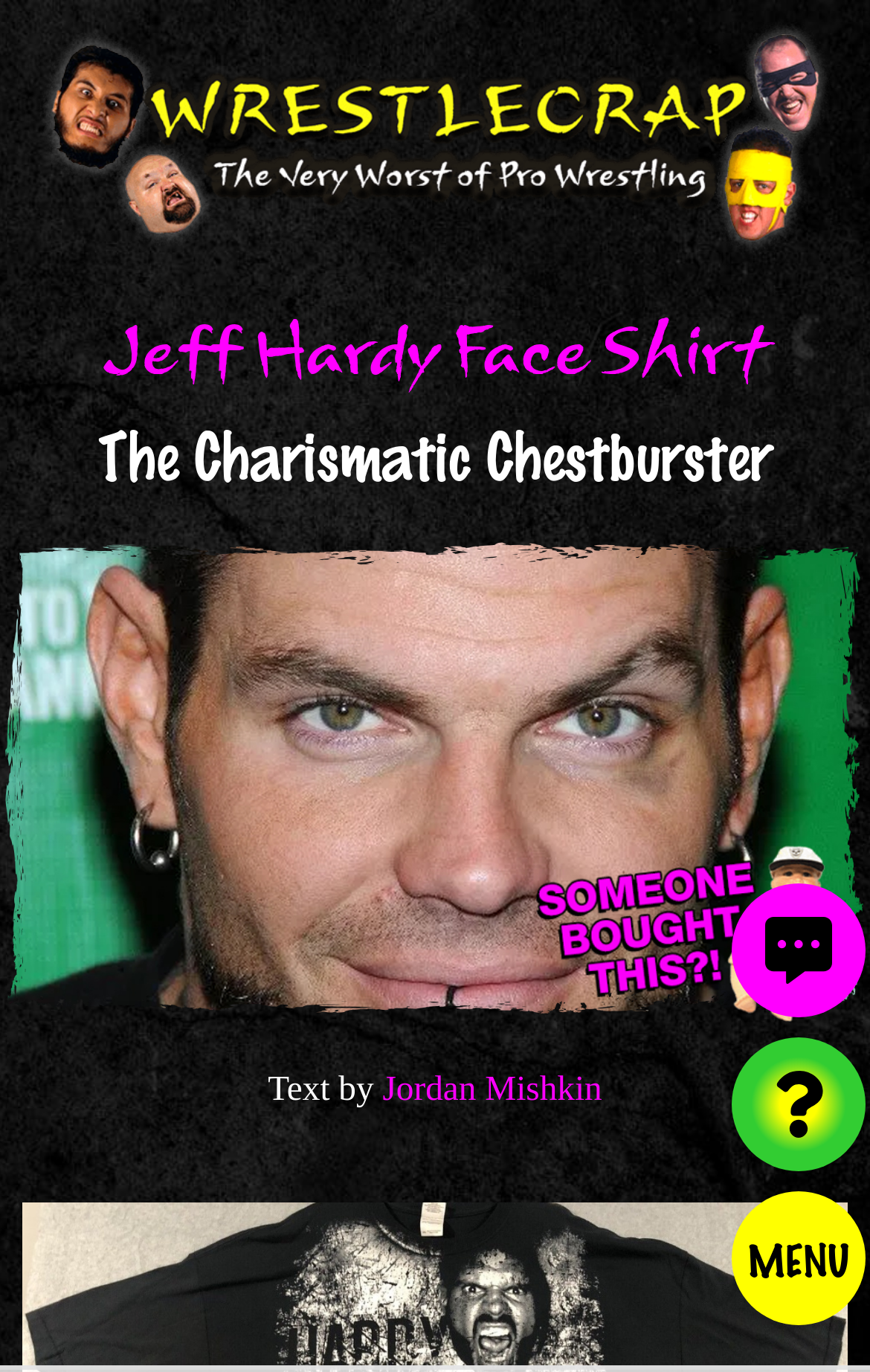What is the current state of the menu?
Please give a detailed and elaborate answer to the question based on the image.

The button to toggle the menu has a label 'MENU' and is not expanded, which suggests that the menu is currently collapsed.